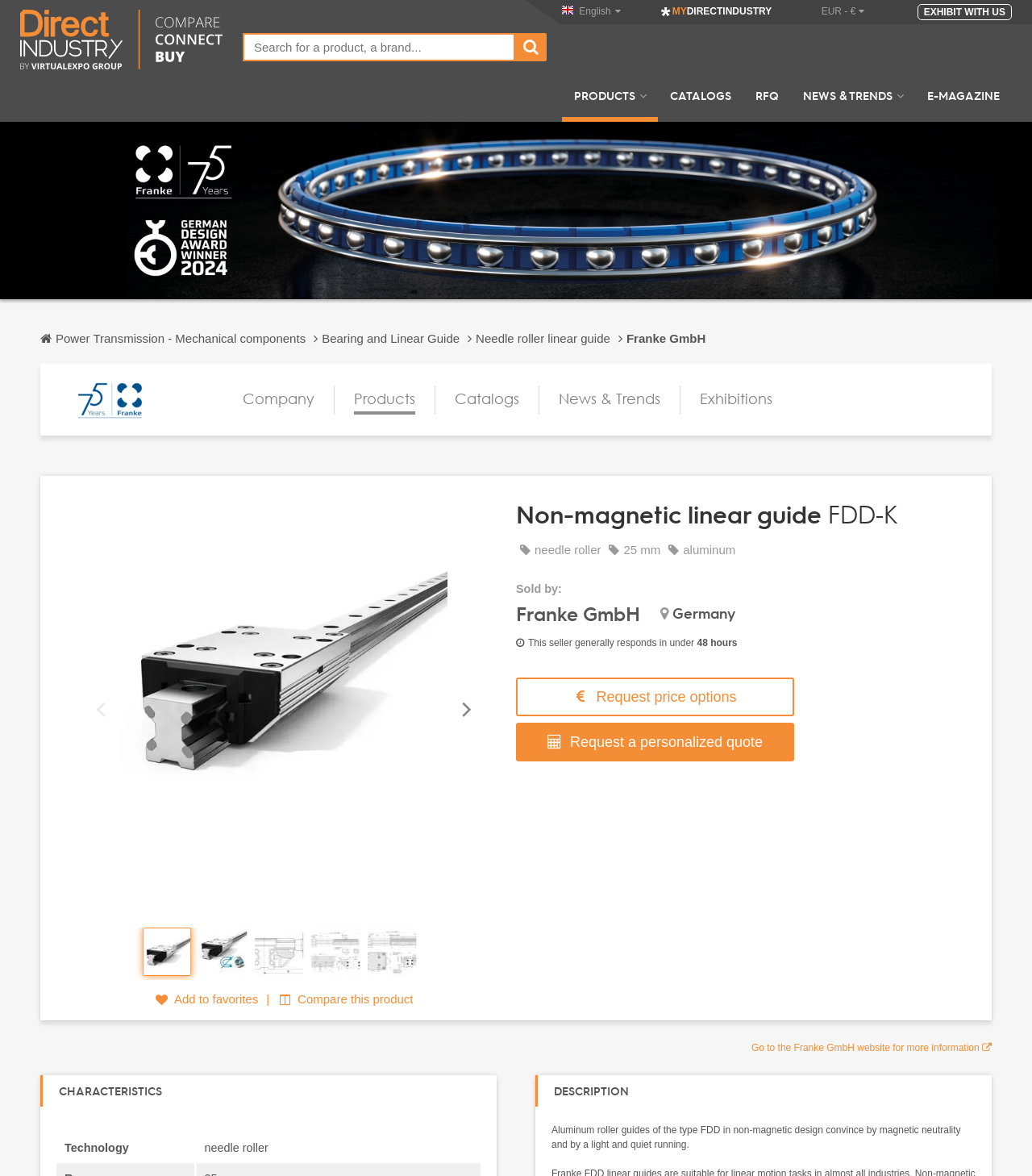Identify and generate the primary title of the webpage.

Non-magnetic linear guide FDD-K
needle roller25 mmaluminum